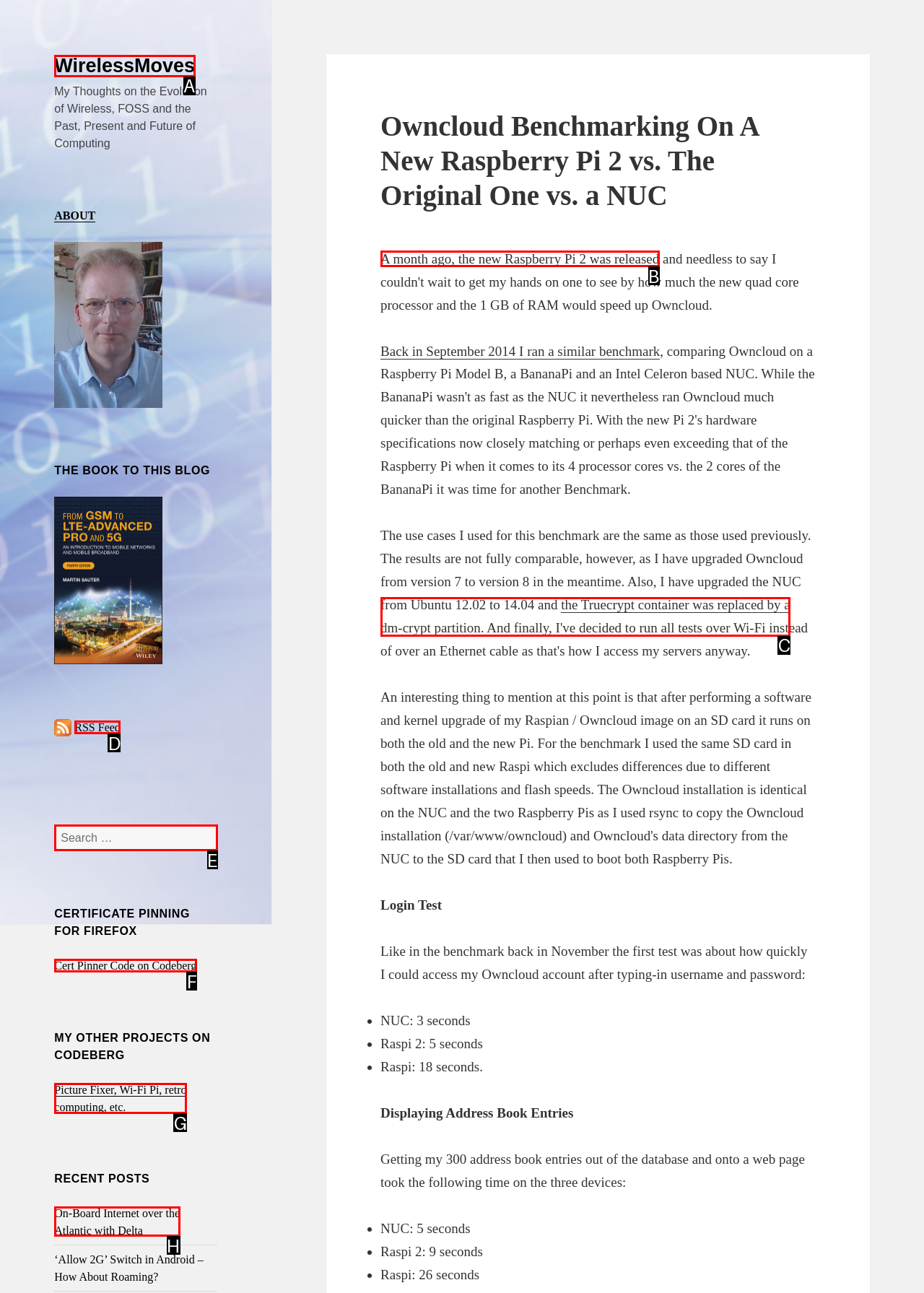To achieve the task: View the CERTIFICATE PINNING FOR FIREFOX page, indicate the letter of the correct choice from the provided options.

F